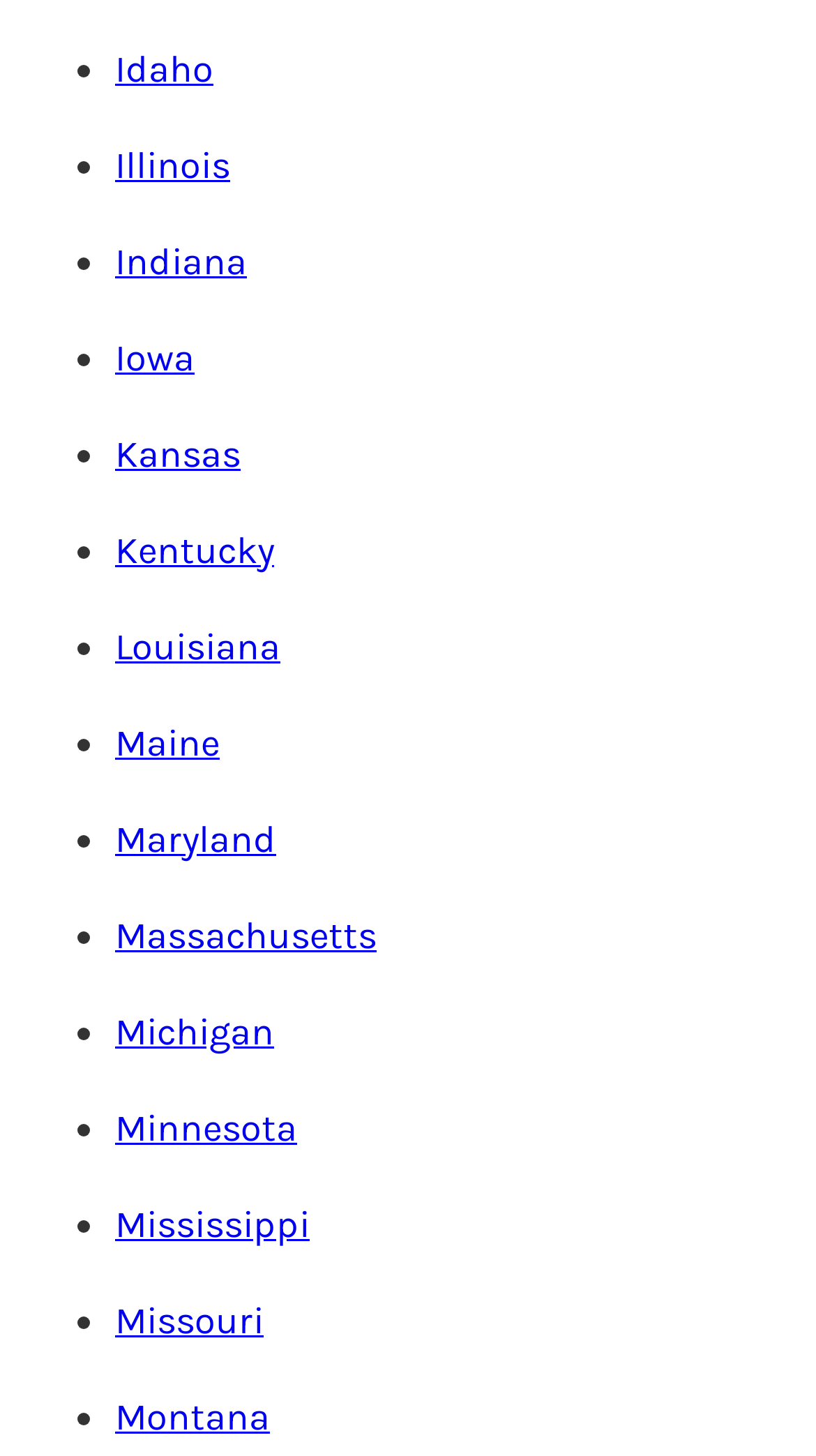Provide a single word or phrase answer to the question: 
What is the vertical position of the 'Illinois' link relative to the 'Idaho' link?

Below